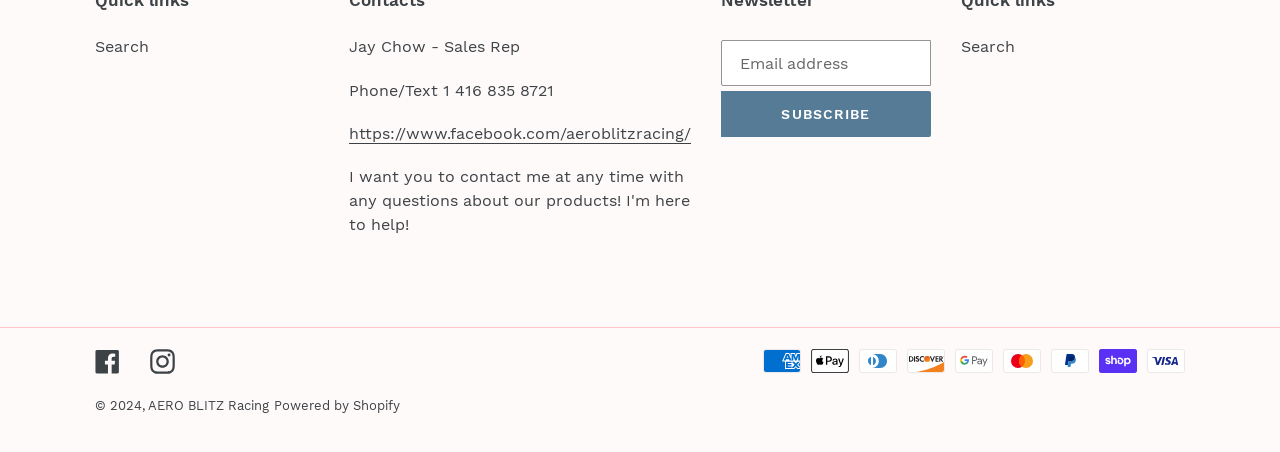Answer the following query concisely with a single word or phrase:
What is the copyright year?

2024